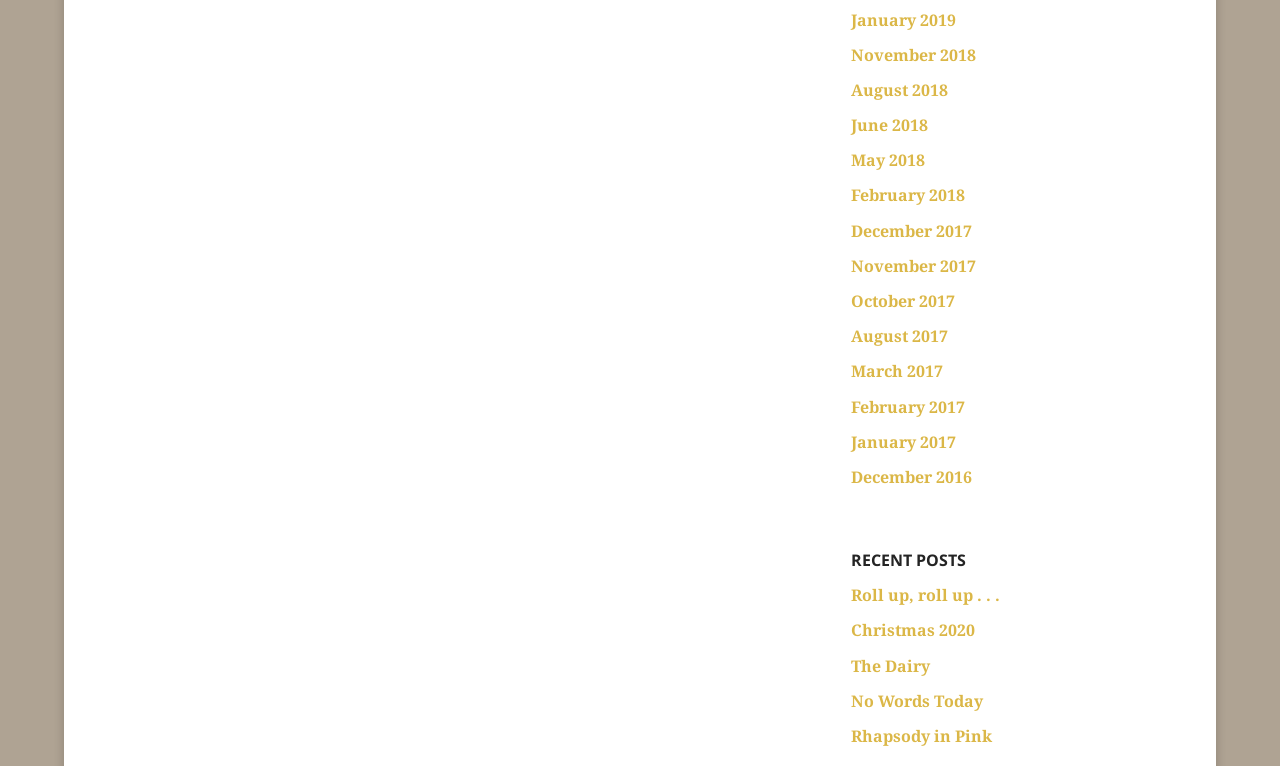Show the bounding box coordinates for the element that needs to be clicked to execute the following instruction: "Explore the post 'The Dairy'". Provide the coordinates in the form of four float numbers between 0 and 1, i.e., [left, top, right, bottom].

[0.665, 0.854, 0.726, 0.883]